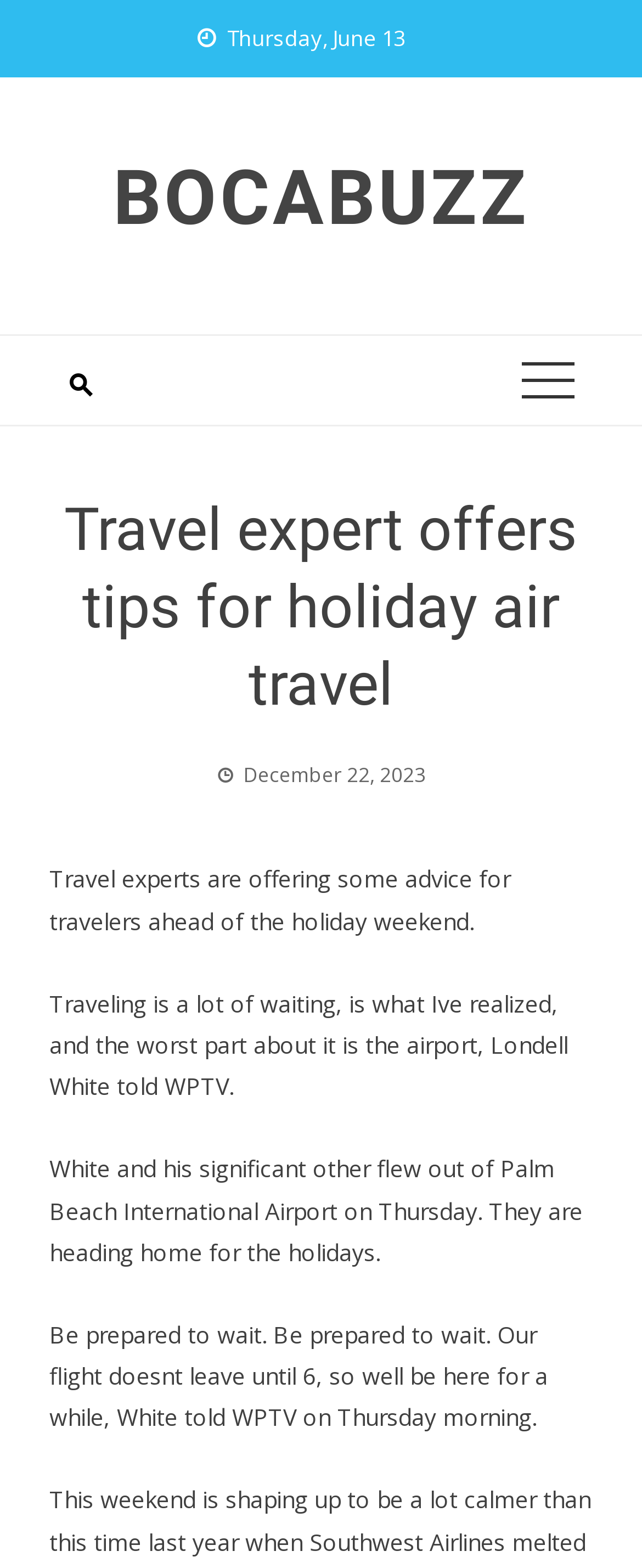Give a one-word or one-phrase response to the question:
What is the name of the person quoted in the article?

Londell White